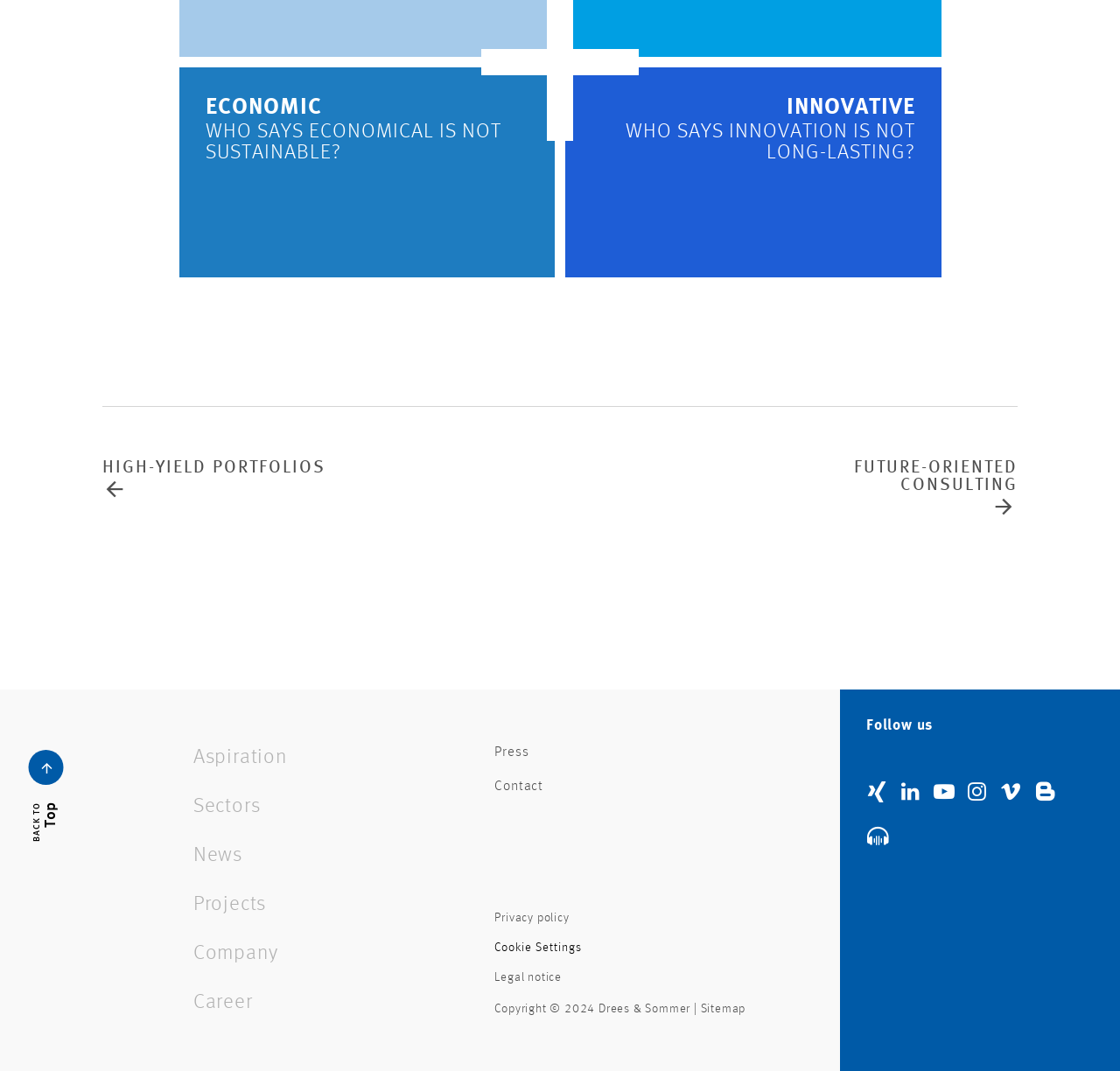Answer succinctly with a single word or phrase:
How many social media links are there?

5